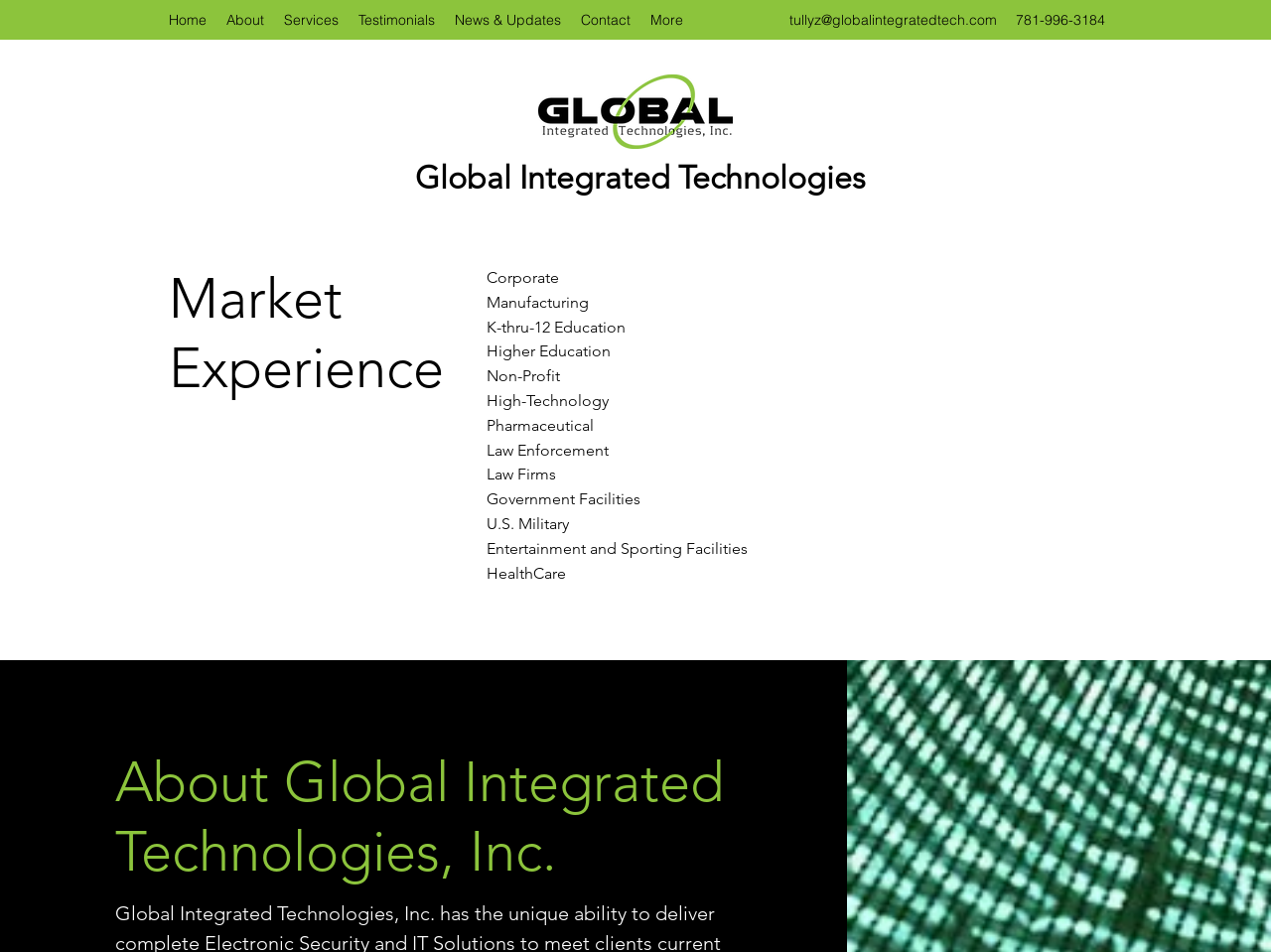Given the element description Services, identify the bounding box coordinates for the UI element on the webpage screenshot. The format should be (top-left x, top-left y, bottom-right x, bottom-right y), with values between 0 and 1.

[0.216, 0.005, 0.274, 0.036]